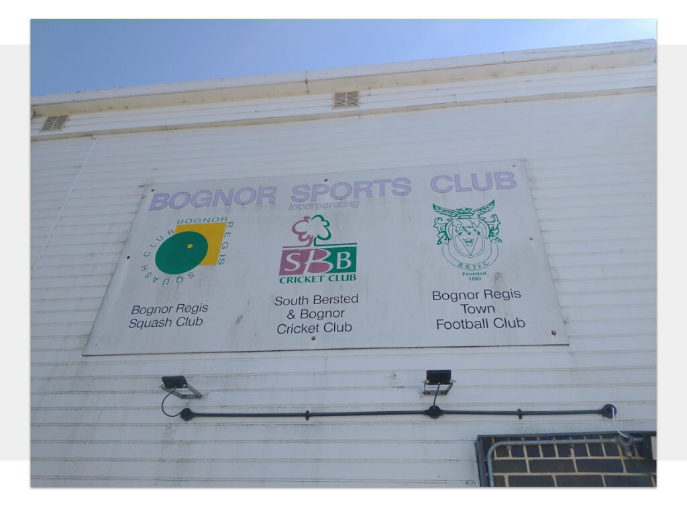What is the material of the clubhouse's background?
Observe the image and answer the question with a one-word or short phrase response.

White wood